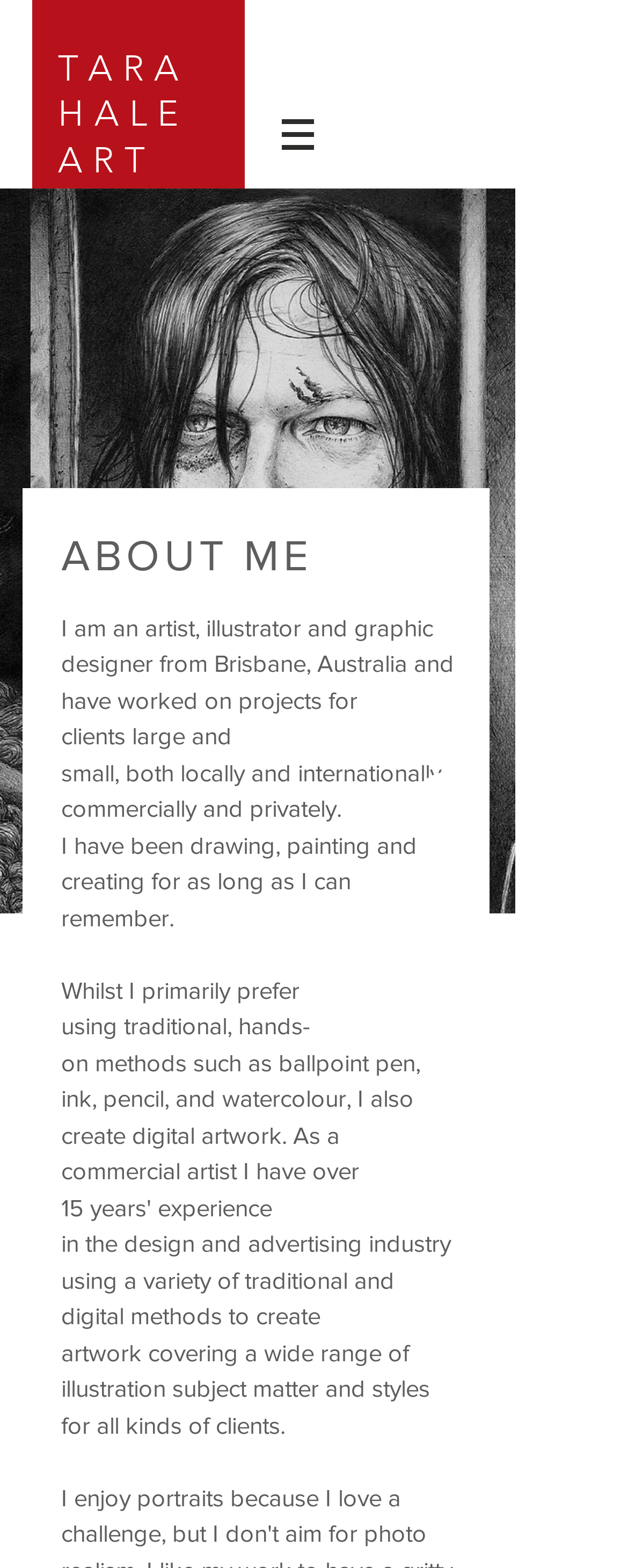Using the information in the image, give a detailed answer to the following question: Where is Tara Hale from?

In the 'ABOUT ME' section, it is mentioned that 'I am an artist, illustrator and graphic designer from Brisbane, Australia...' which provides Tara Hale's location.